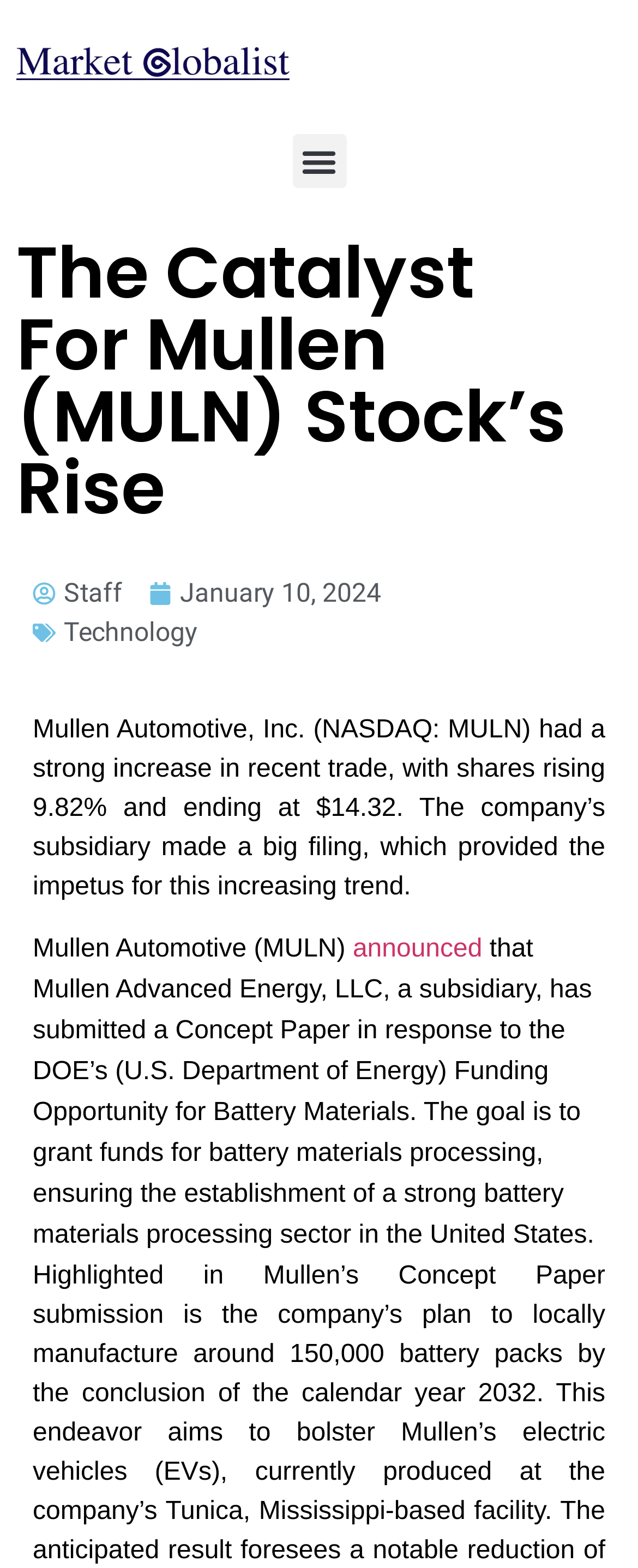What is the goal of the Concept Paper?
Provide a detailed and extensive answer to the question.

The answer can be found in the StaticText element with the text 'The goal is to grant funds for battery materials processing, ensuring the establishment of a strong battery materials processing sector in the United States.'